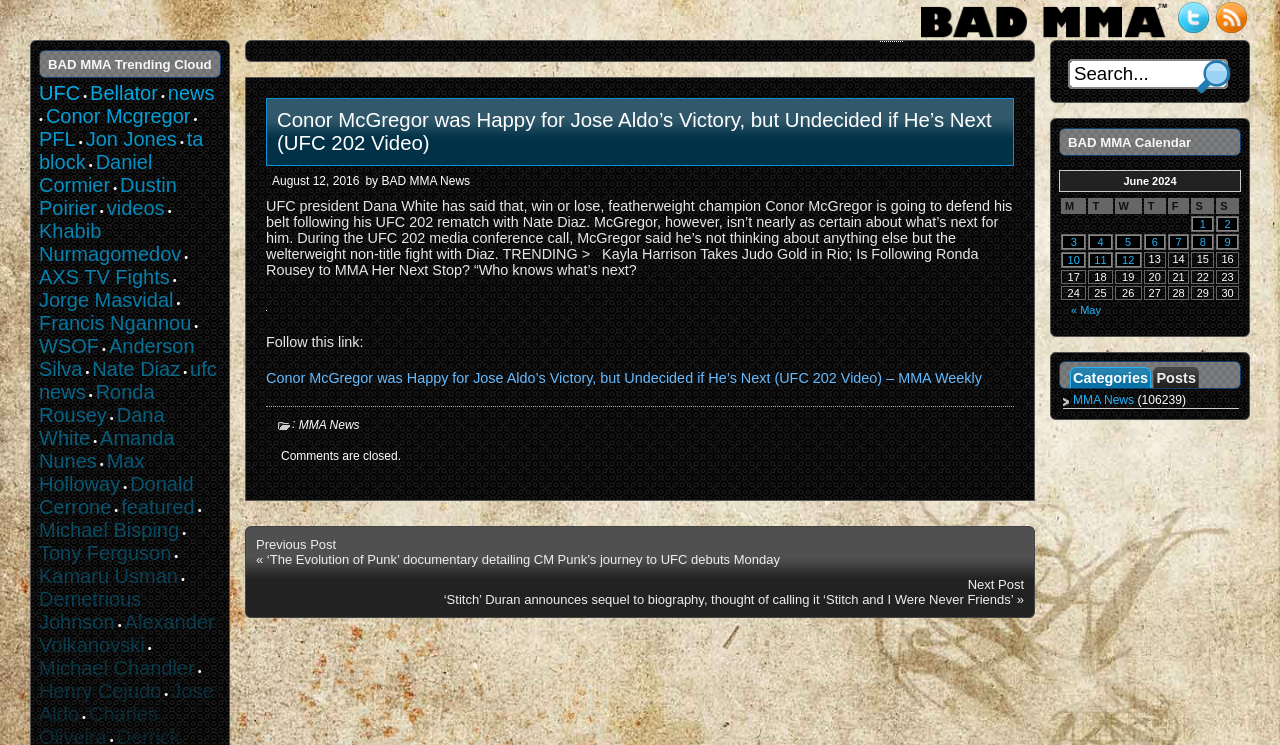What is the date of the article?
Please use the visual content to give a single word or phrase answer.

August 12, 2016